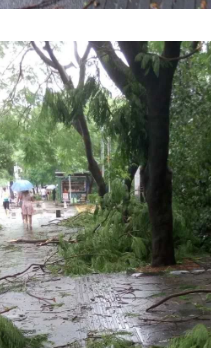Generate an elaborate description of what you see in the image.

The image depicts a scene after a significant rainstorm, showcasing a lush green environment with trees prominently featured. In the foreground, we see fallen branches and tree debris scattered across a wet pavement, suggesting strong winds may have recently struck the area. To the left, a blurred view of individuals, some carrying umbrellas, can be seen walking along the sidewalk, further highlighting the aftermath of the weather event. The background is filled with greenery, and the overall atmosphere conveys a sense of nature's power, coupled with the beauty of the revitalized landscape following the rain.